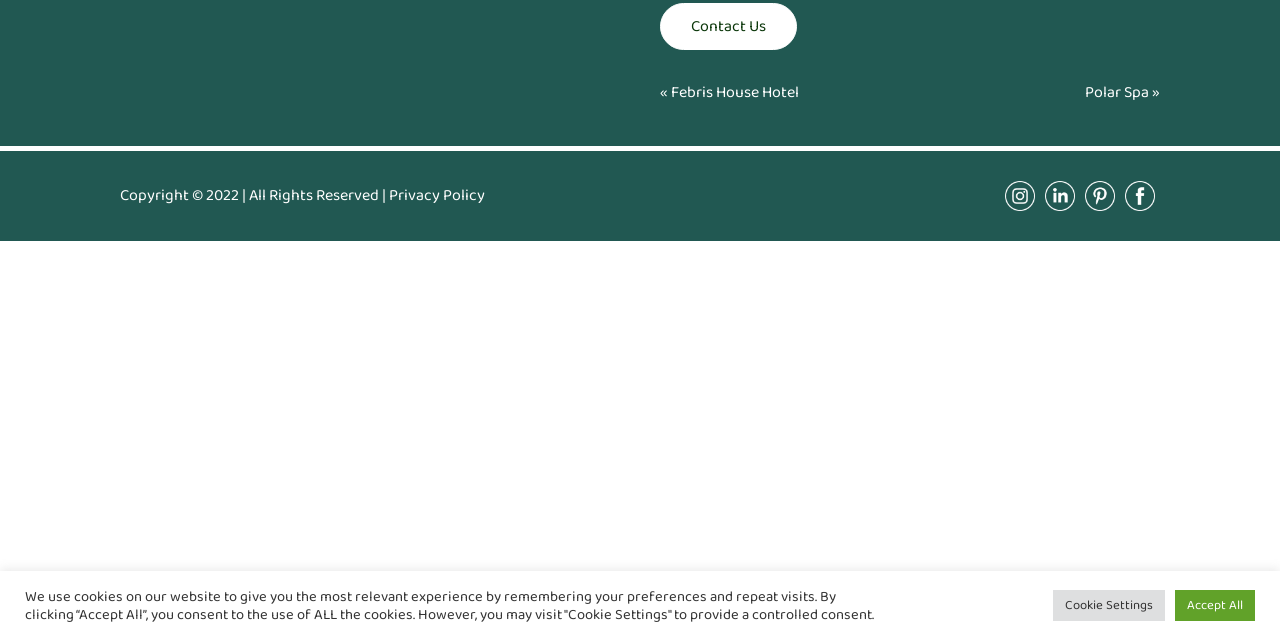Please find the bounding box coordinates (top-left x, top-left y, bottom-right x, bottom-right y) in the screenshot for the UI element described as follows: Play in New Window

None